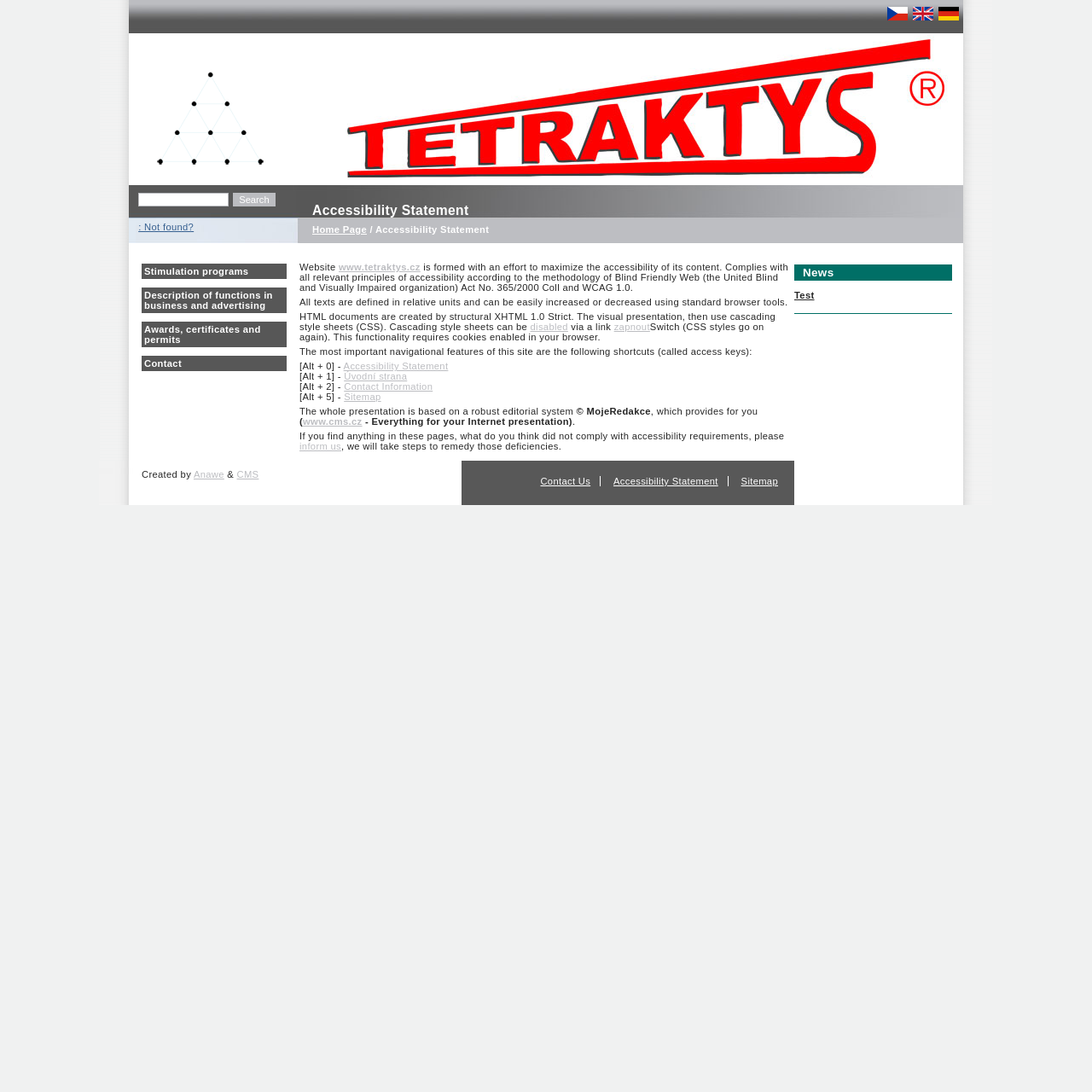Given the element description Accessibility Statement, specify the bounding box coordinates of the corresponding UI element in the format (top-left x, top-left y, bottom-right x, bottom-right y). All values must be between 0 and 1.

[0.315, 0.331, 0.41, 0.34]